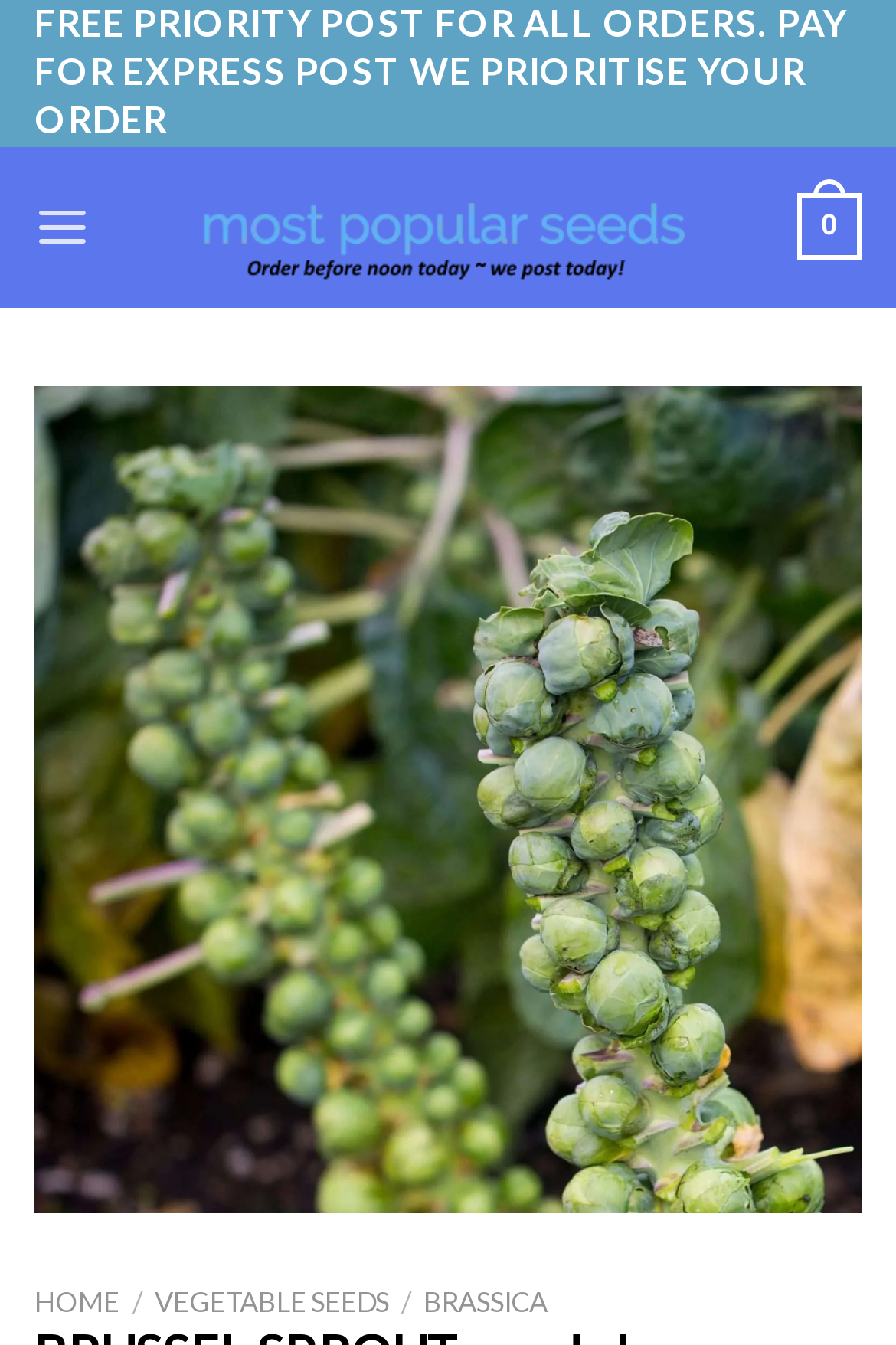Is the menu expanded by default?
Using the visual information from the image, give a one-word or short-phrase answer.

No